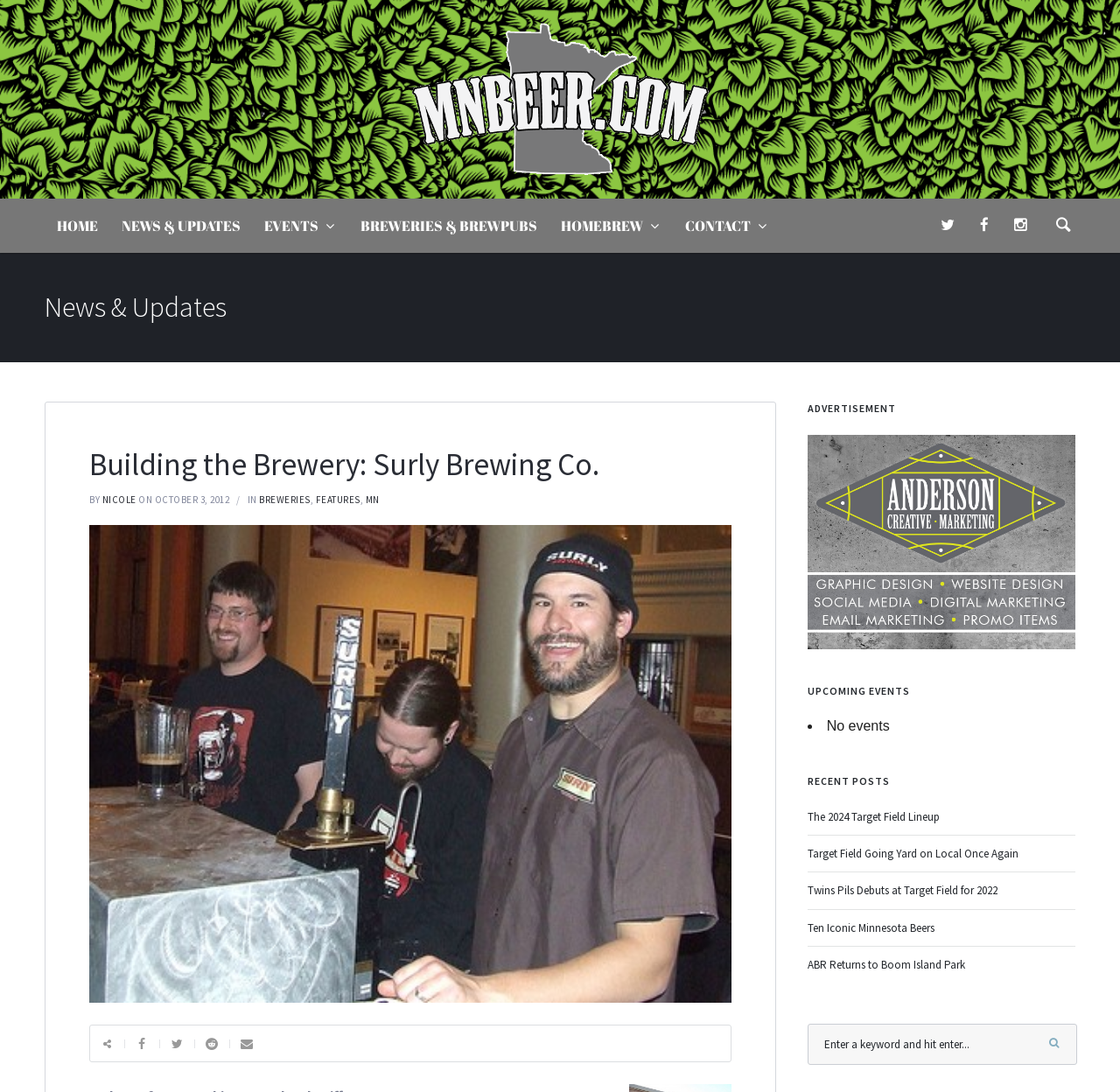Please answer the following question using a single word or phrase: 
How many upcoming events are listed?

None